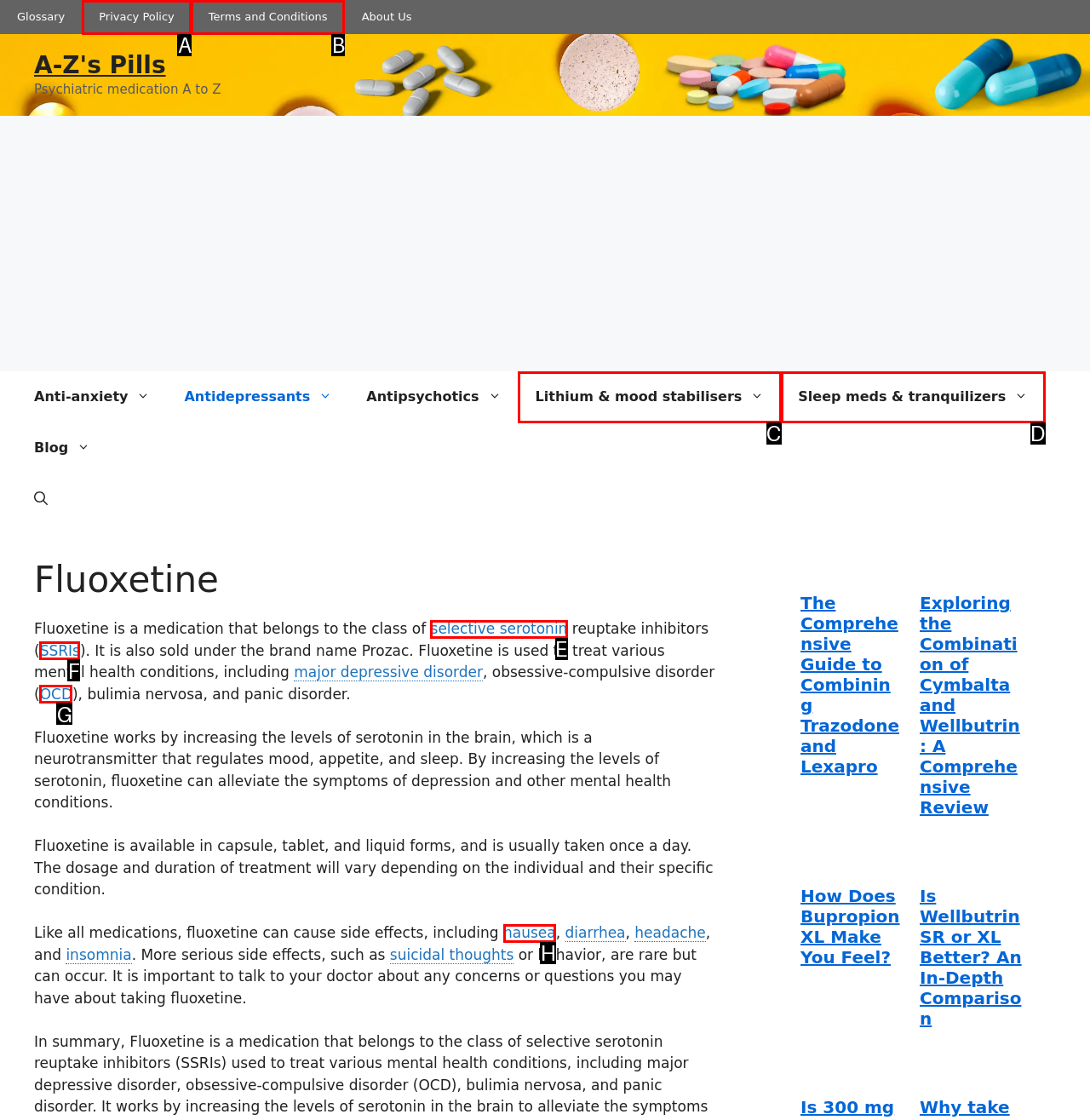From the description: Sleep meds & tranquilizers, select the HTML element that fits best. Reply with the letter of the appropriate option.

D